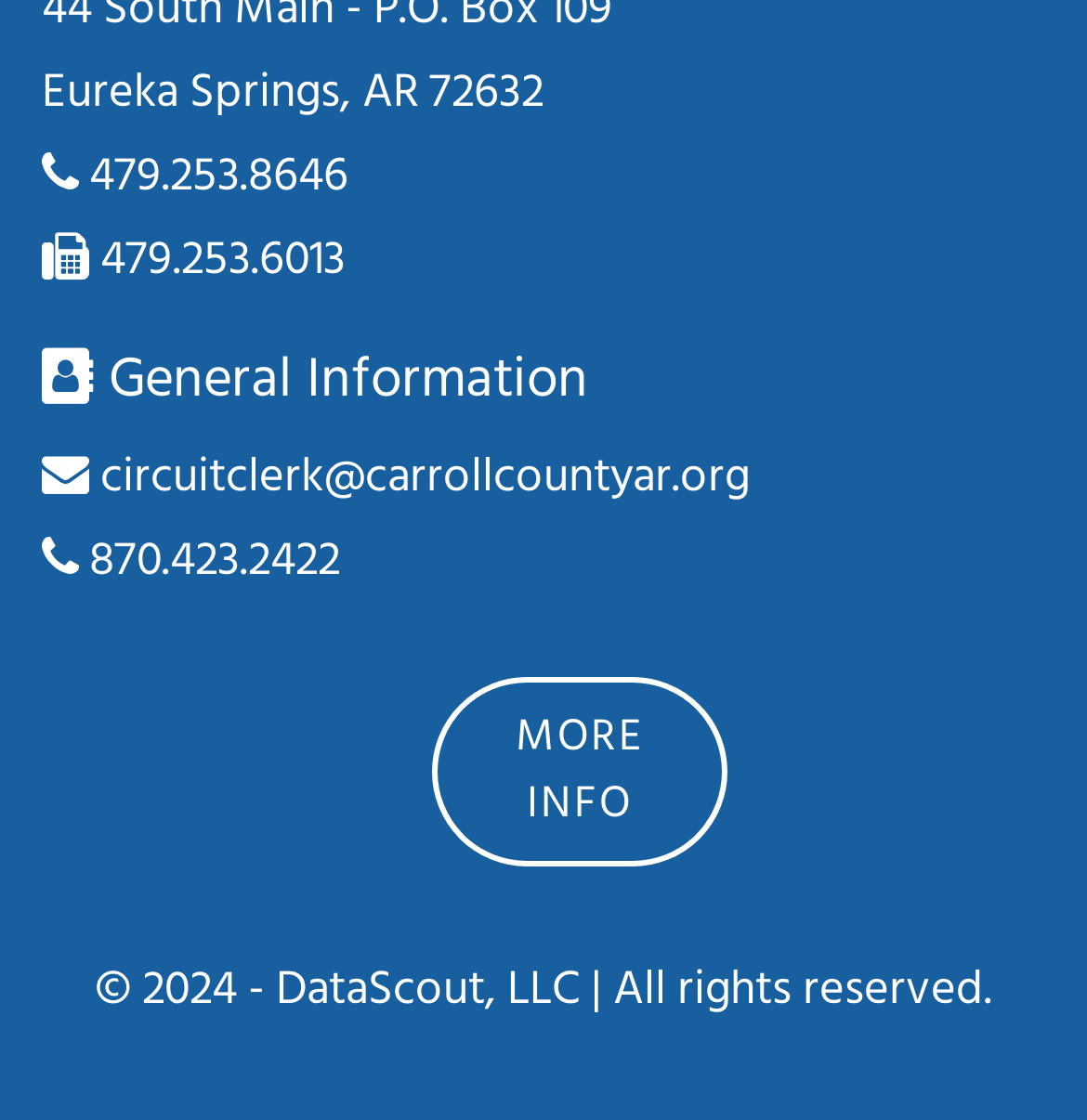What is the purpose of the 'MORE INFO' button?
Refer to the image and give a detailed answer to the query.

I inferred the purpose of the button by looking at its text 'MORE INFO' and its location on the webpage, which suggests that it is meant to provide additional information to the user.